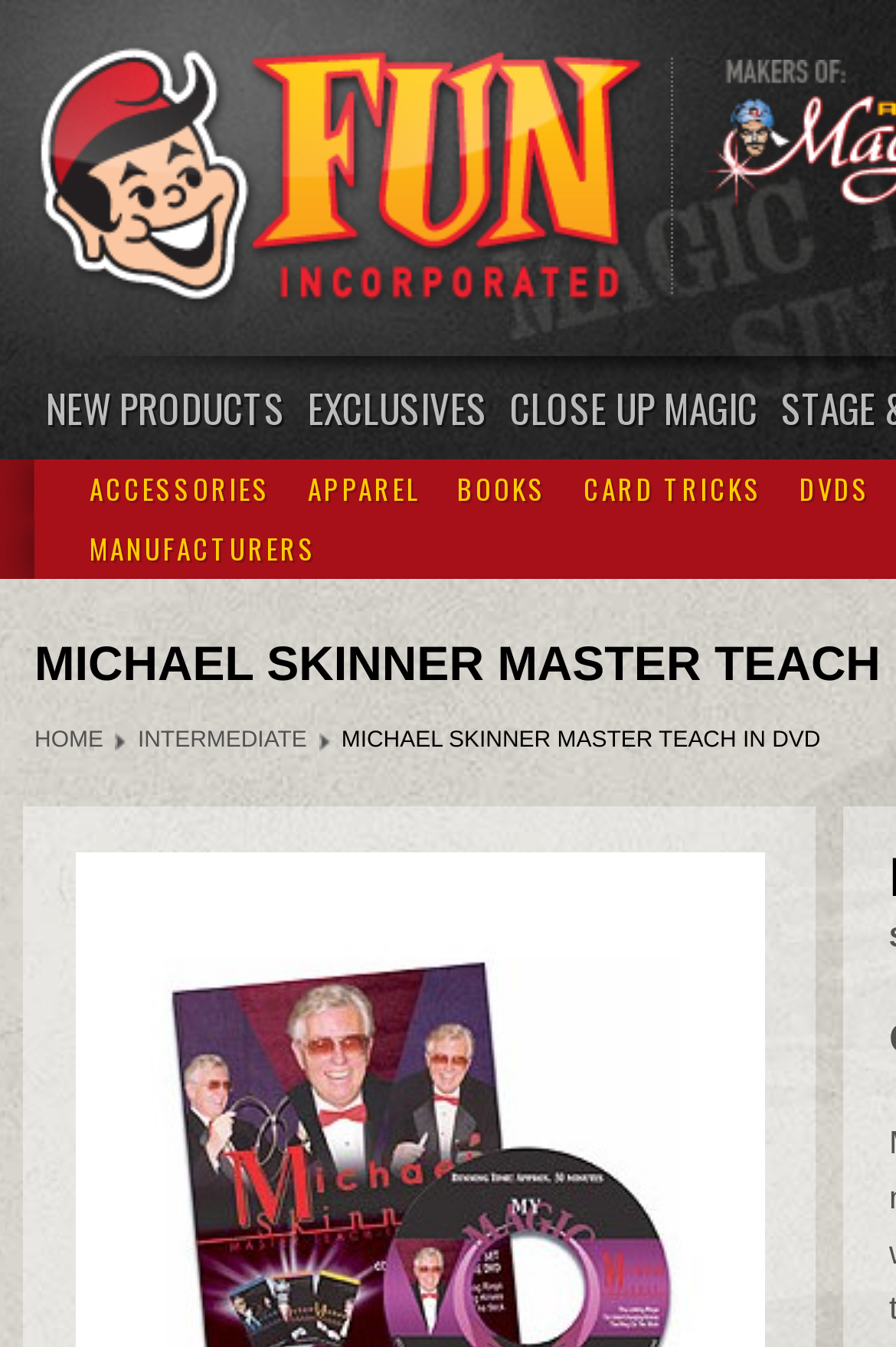Bounding box coordinates are to be given in the format (top-left x, top-left y, bottom-right x, bottom-right y). All values must be floating point numbers between 0 and 1. Provide the bounding box coordinate for the UI element described as: Close Up Magic

[0.556, 0.264, 0.859, 0.341]